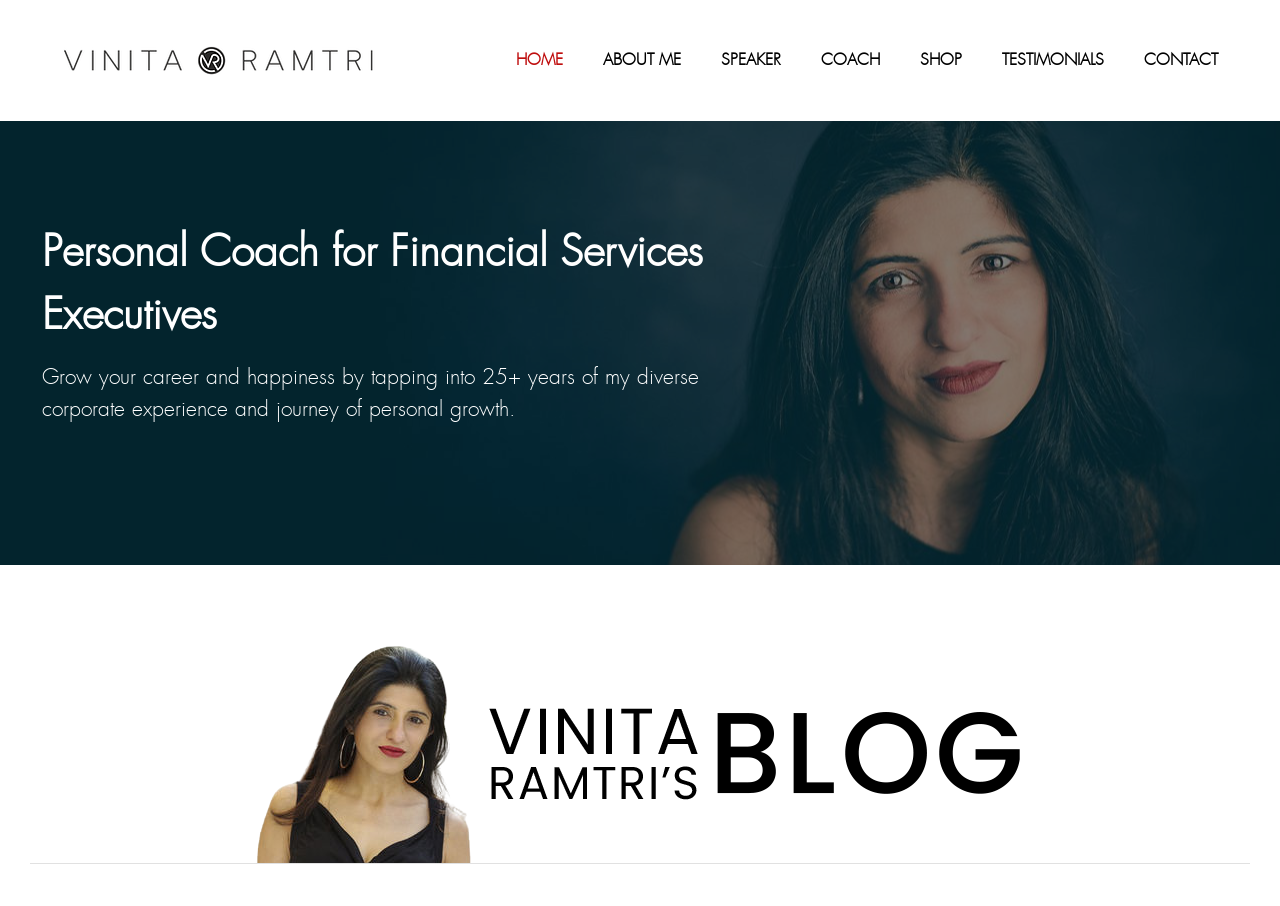Please determine the main heading text of this webpage.

Personal Coach for Financial Services Executives